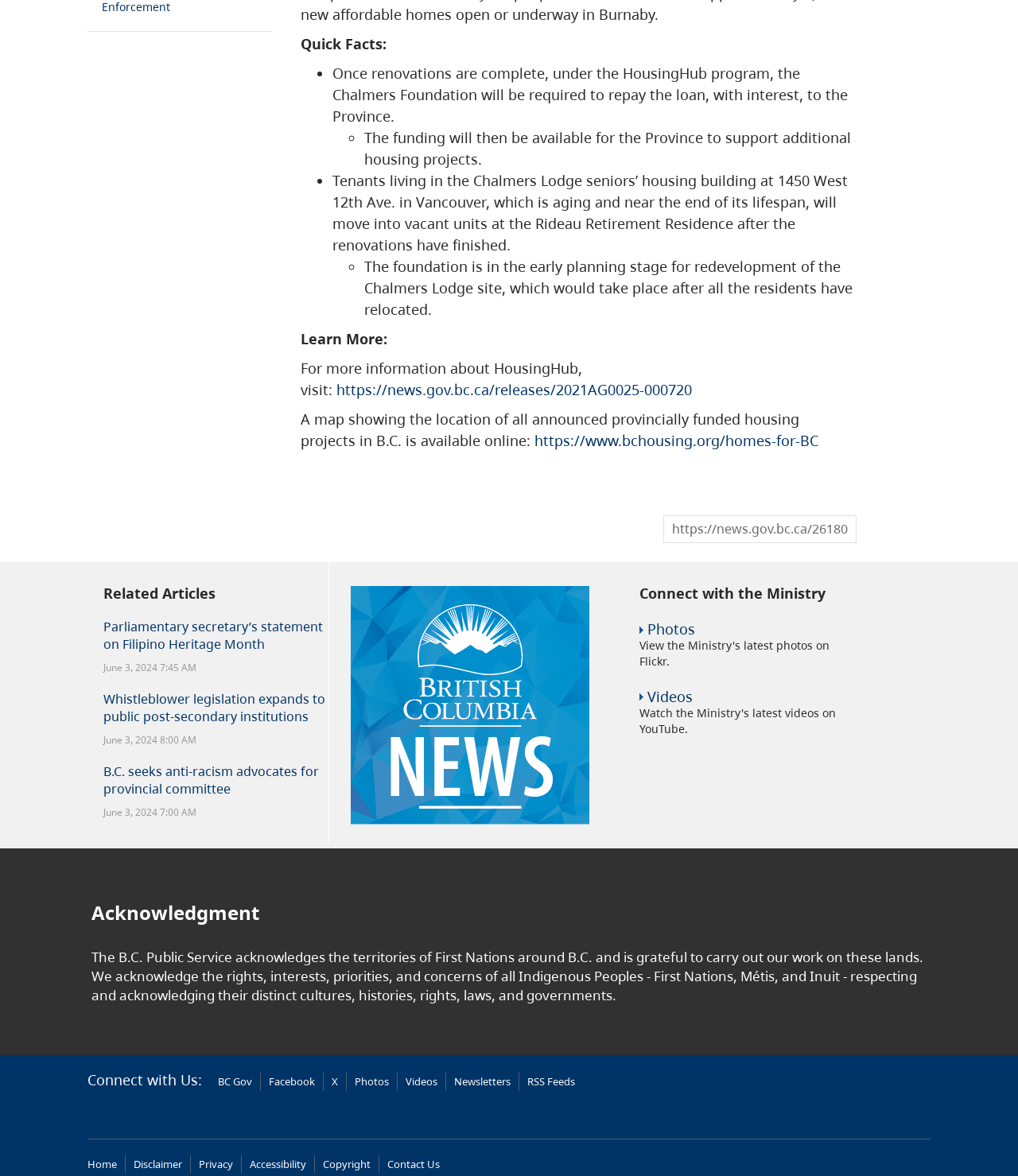Point out the bounding box coordinates of the section to click in order to follow this instruction: "View Christmas 2017 products".

None